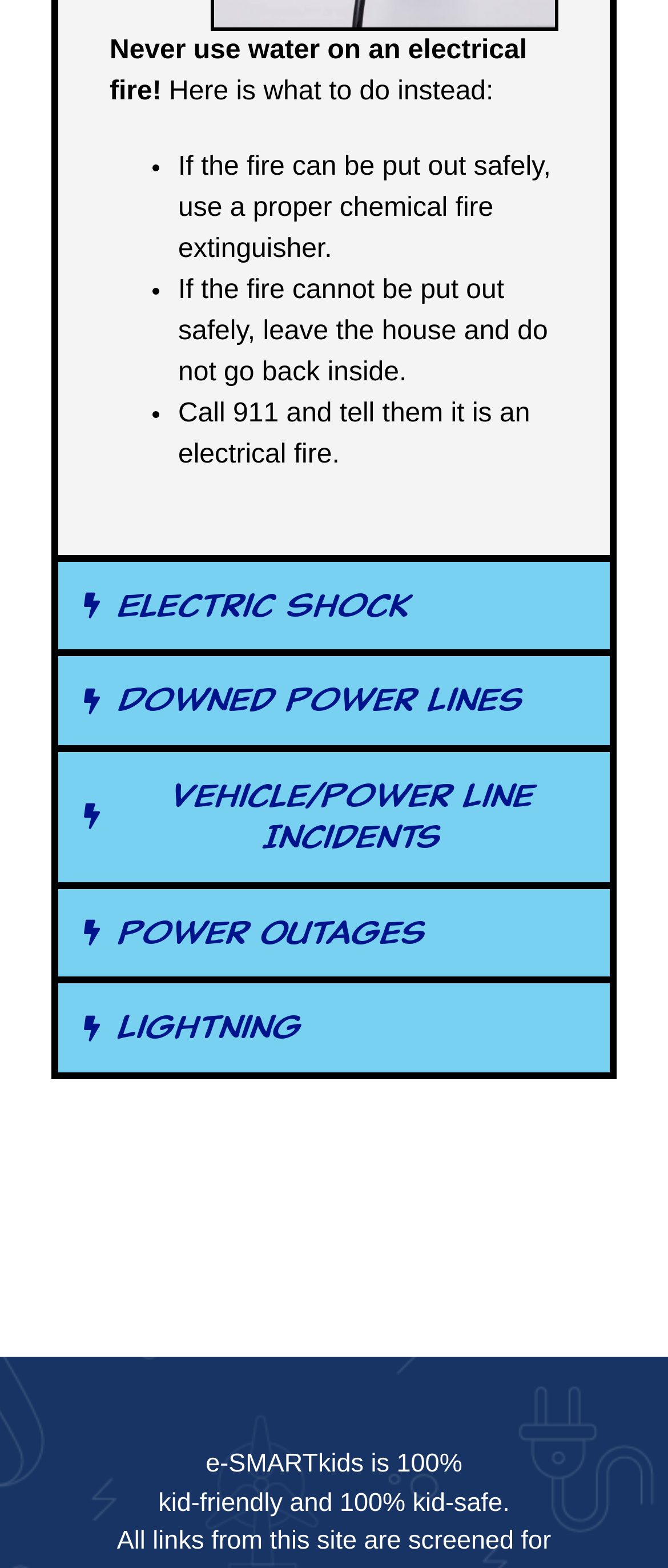What should you do if you cannot put out an electrical fire safely?
Provide an in-depth and detailed explanation in response to the question.

The webpage provides a list of steps to take in case of an electrical fire. If the fire cannot be put out safely, the webpage advises to 'leave the house and do not go back inside' and then 'call 911 and tell them it is an electrical fire'.